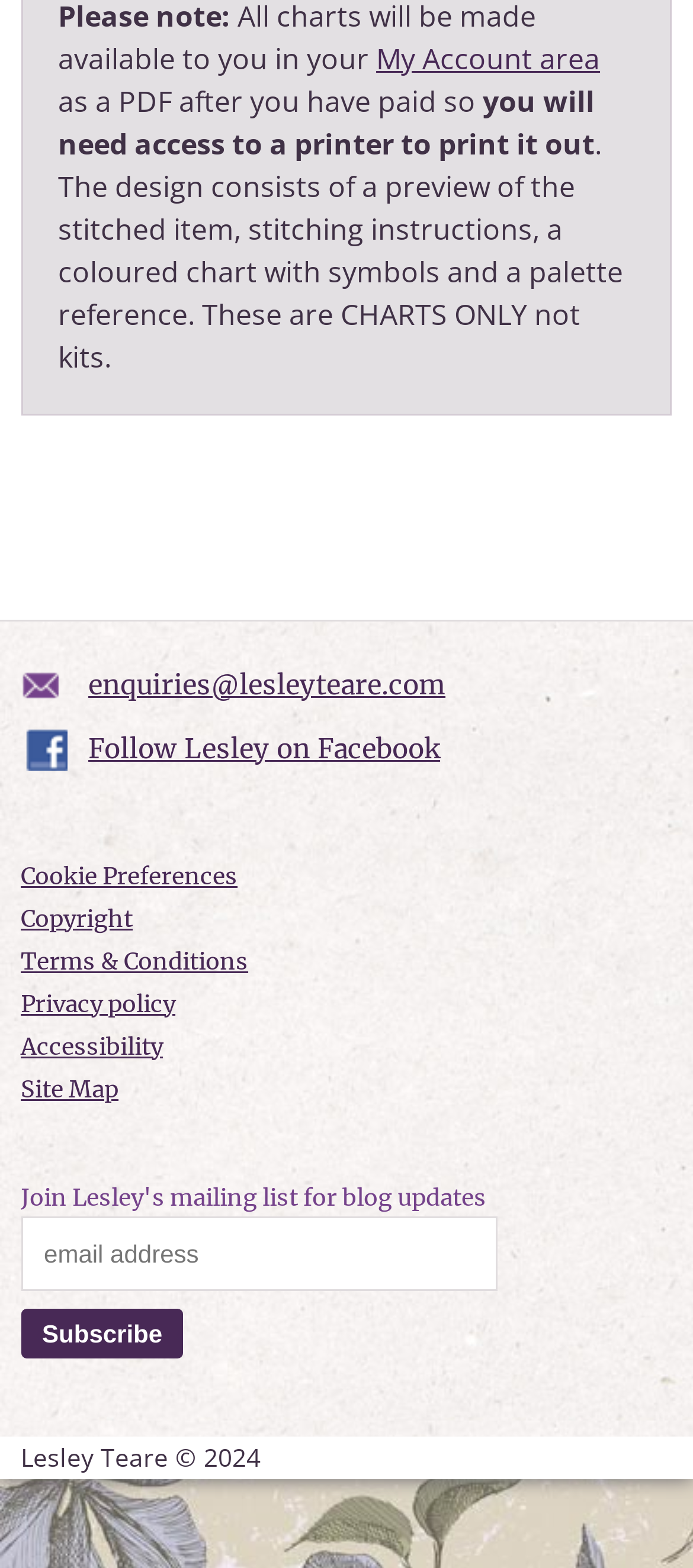Provide a one-word or short-phrase answer to the question:
What is the purpose of the design?

Charts only